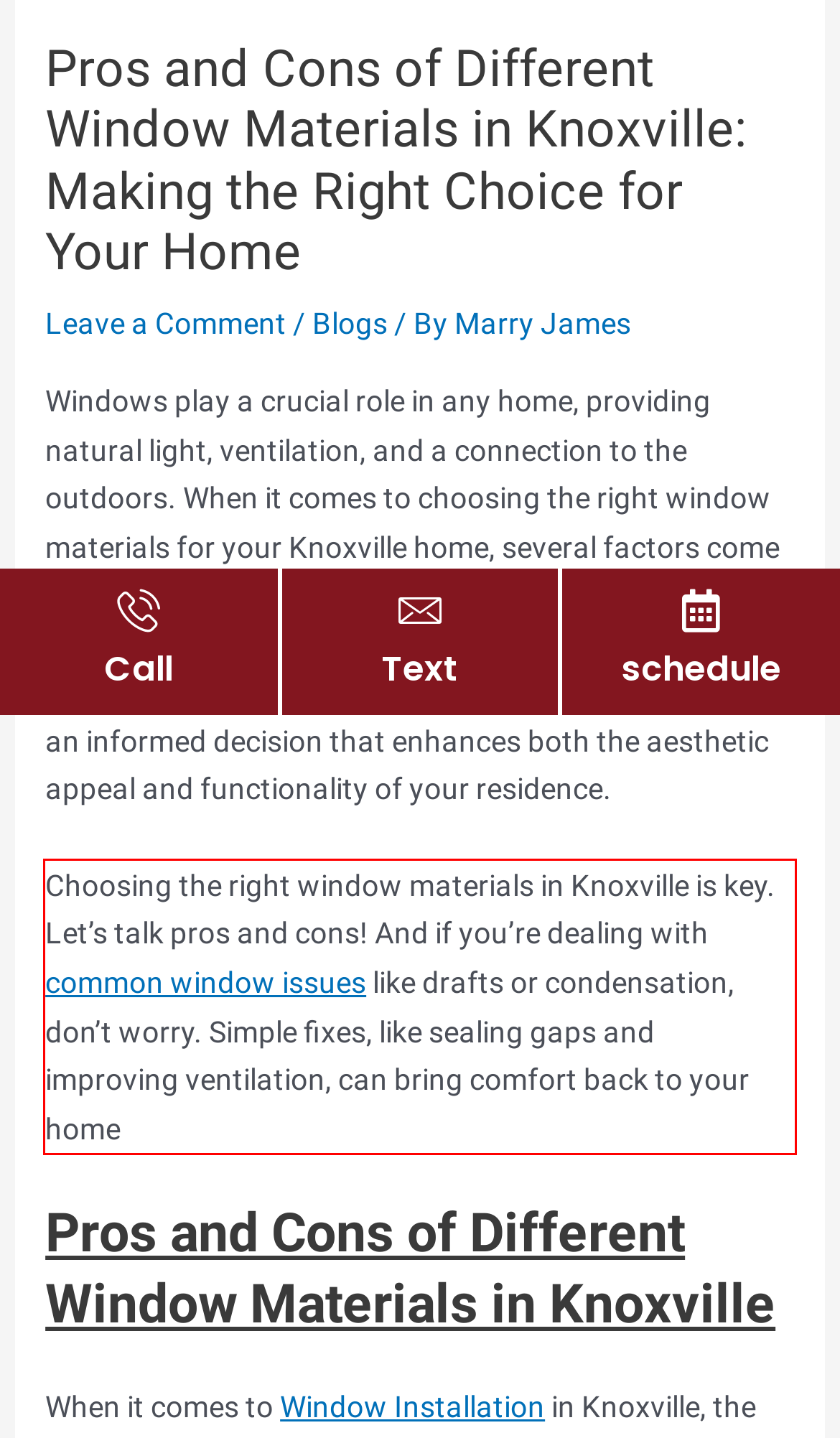Within the screenshot of the webpage, locate the red bounding box and use OCR to identify and provide the text content inside it.

Choosing the right window materials in Knoxville is key. Let’s talk pros and cons! And if you’re dealing with common window issues like drafts or condensation, don’t worry. Simple fixes, like sealing gaps and improving ventilation, can bring comfort back to your home